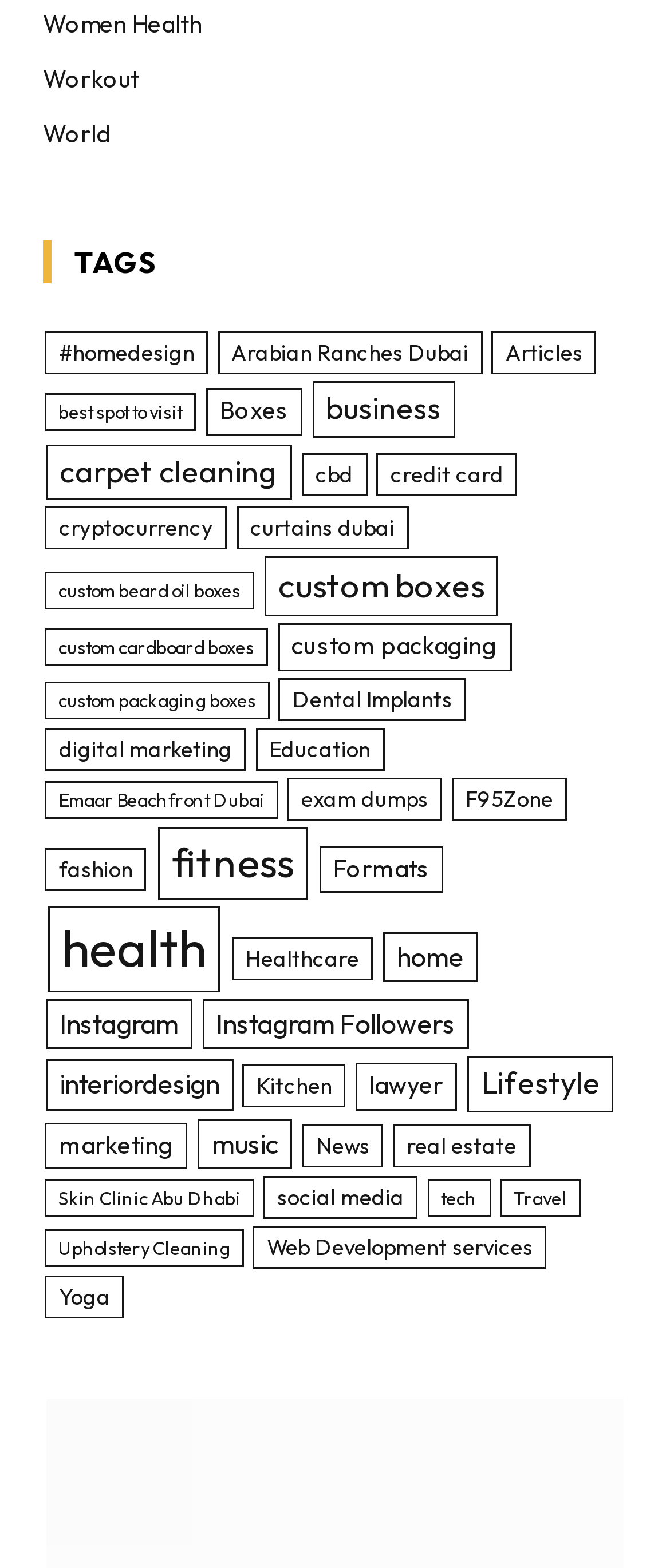Please locate the bounding box coordinates of the element's region that needs to be clicked to follow the instruction: "Learn about custom beard oil boxes". The bounding box coordinates should be provided as four float numbers between 0 and 1, i.e., [left, top, right, bottom].

[0.067, 0.365, 0.38, 0.389]